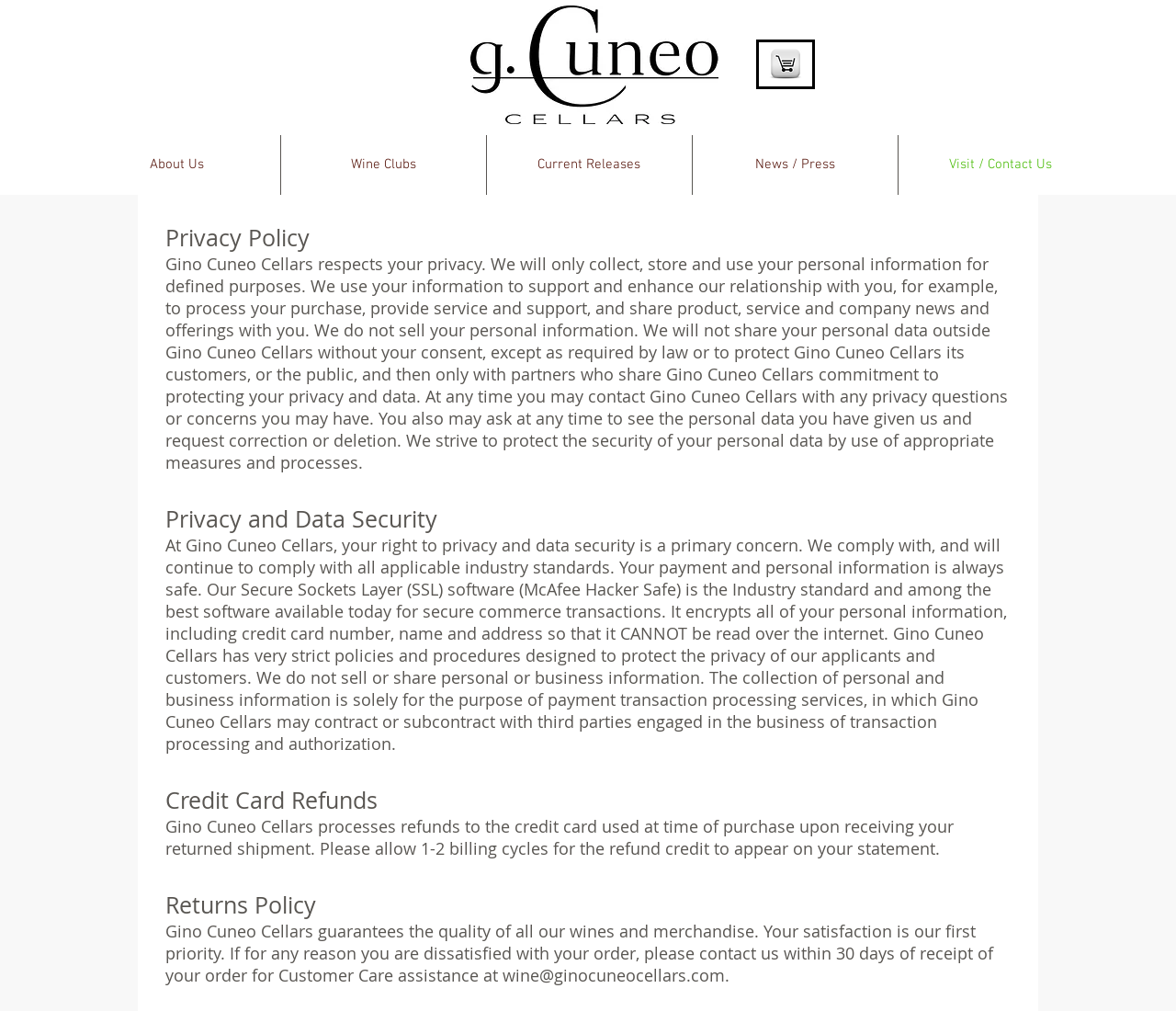How does Gino Cuneo Cellars protect payment information?
Provide a one-word or short-phrase answer based on the image.

Using SSL software